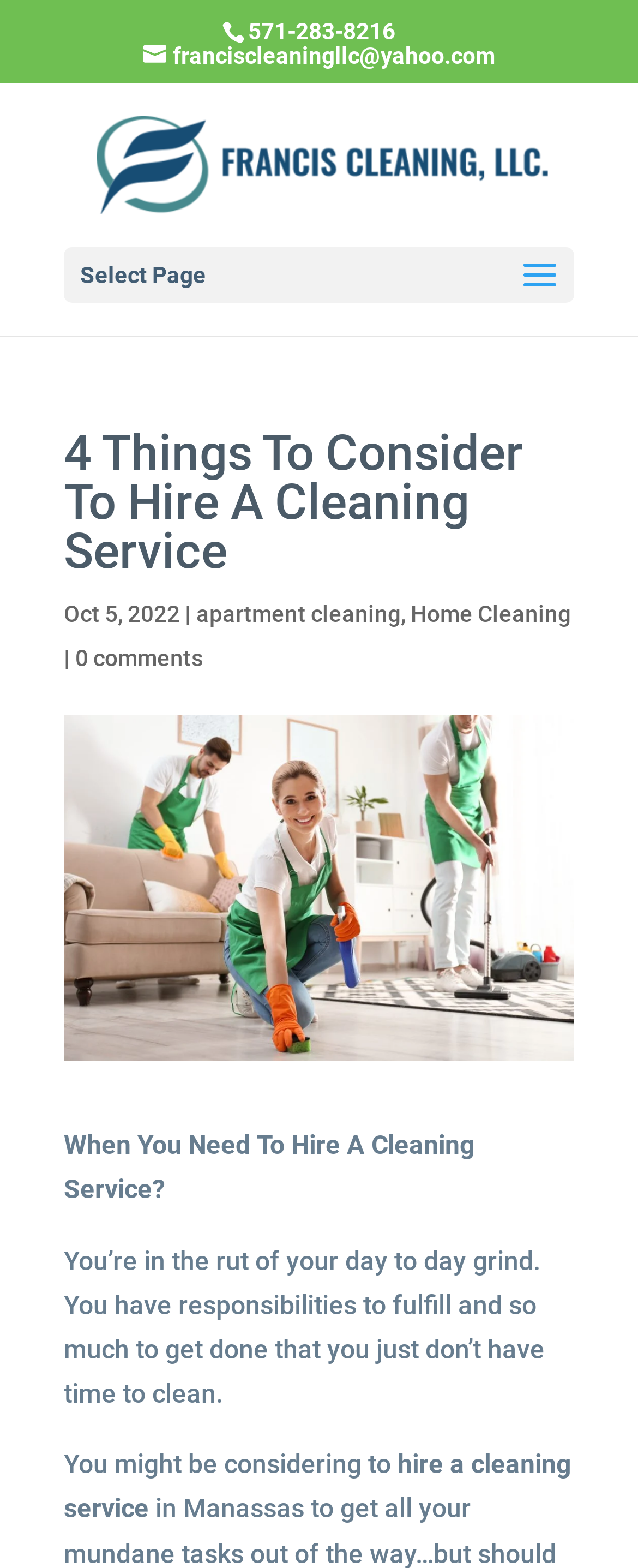What is the topic of the article?
Respond with a short answer, either a single word or a phrase, based on the image.

Hiring a cleaning service